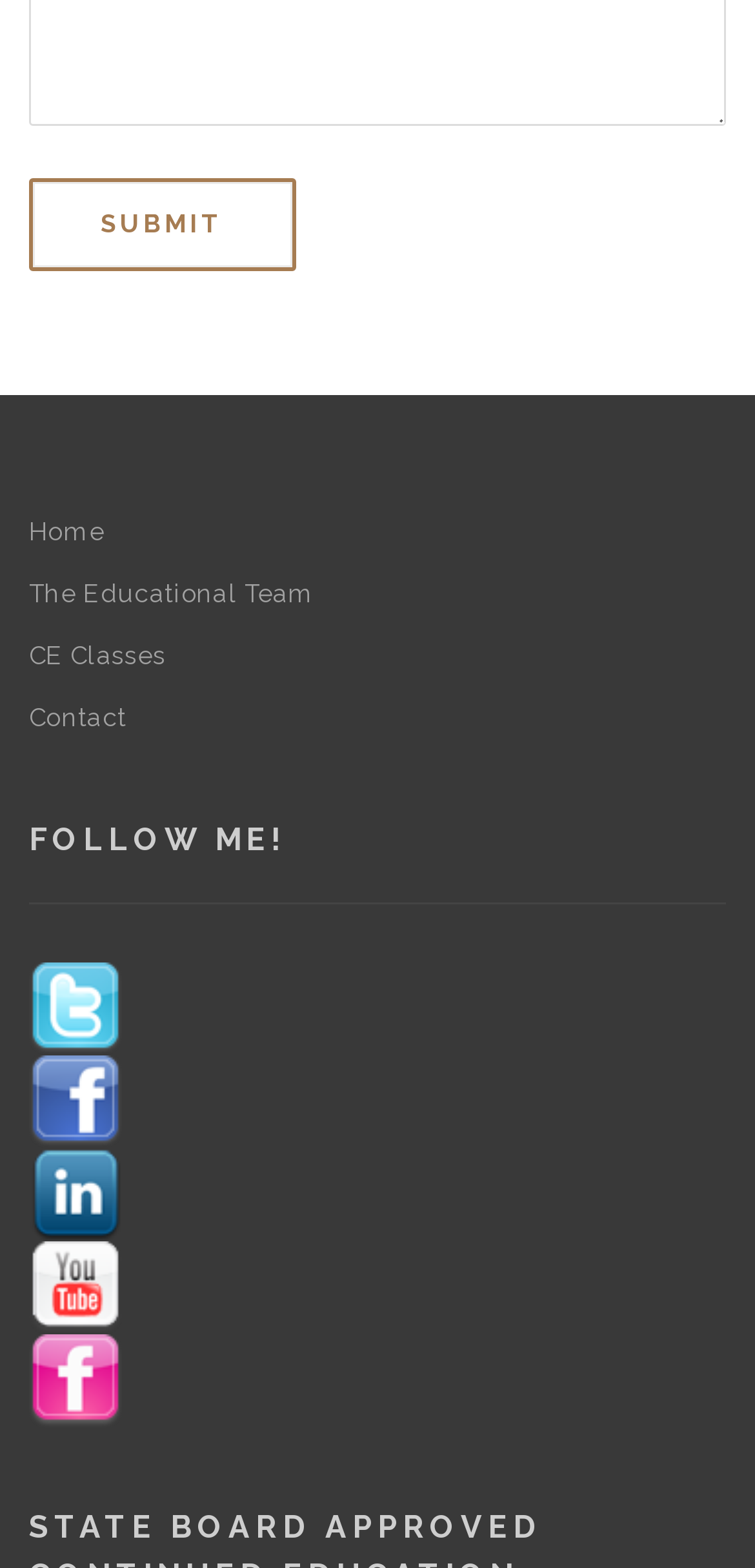How many navigation links are available?
Based on the content of the image, thoroughly explain and answer the question.

There are four navigation links available, including 'Home', 'The Educational Team', 'CE Classes', and 'Contact', which are likely used to navigate to different sections of the webpage or website.